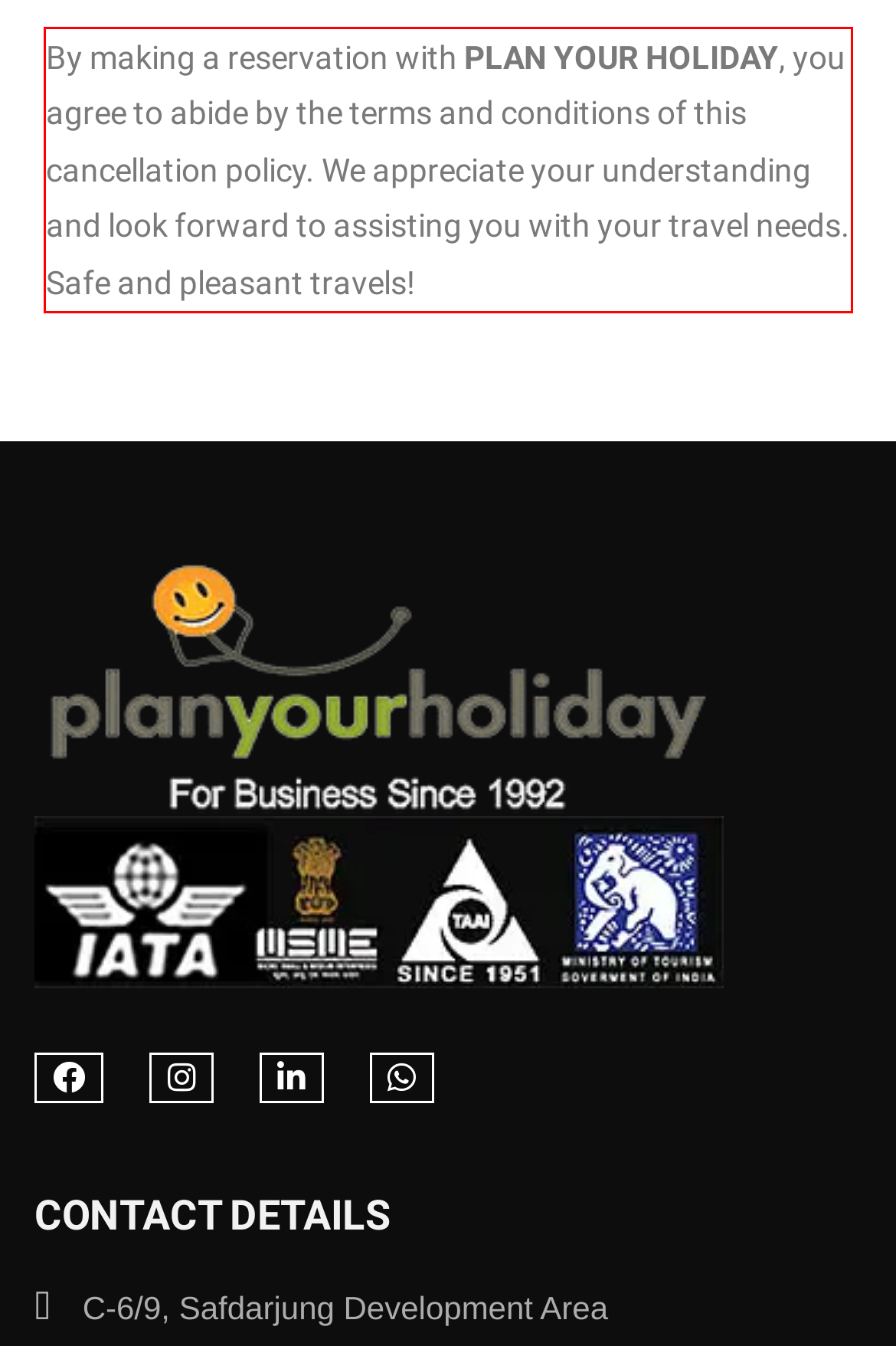From the screenshot of the webpage, locate the red bounding box and extract the text contained within that area.

By making a reservation with PLAN YOUR HOLIDAY, you agree to abide by the terms and conditions of this cancellation policy. We appreciate your understanding and look forward to assisting you with your travel needs. Safe and pleasant travels!